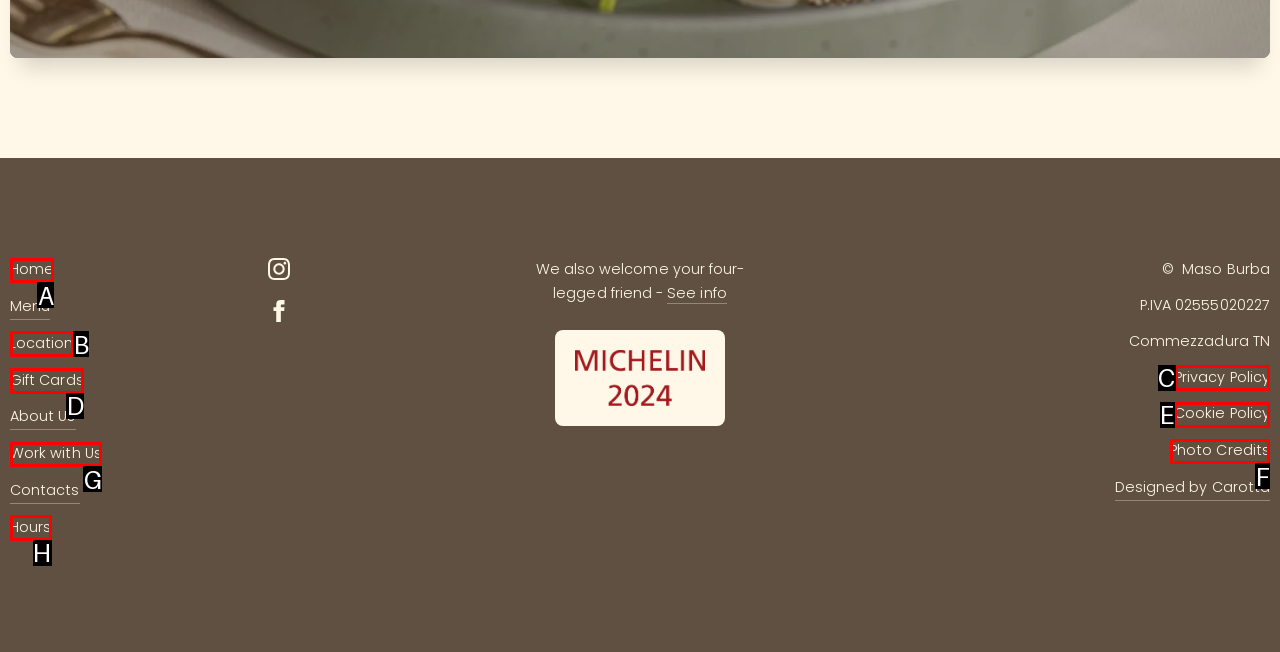Select the appropriate HTML element that needs to be clicked to execute the following task: go to home page. Respond with the letter of the option.

A